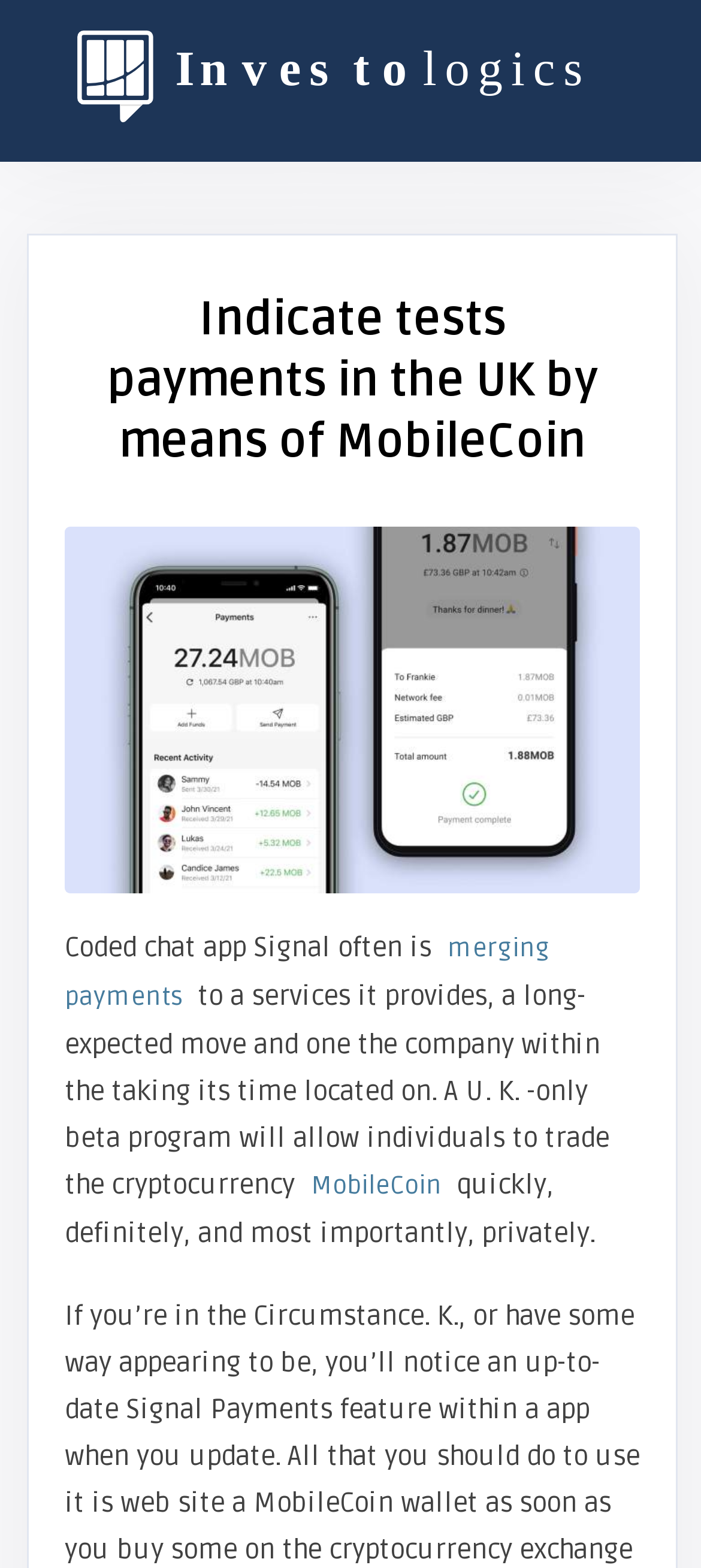Please give a short response to the question using one word or a phrase:
What is the location of the beta program?

U.K.